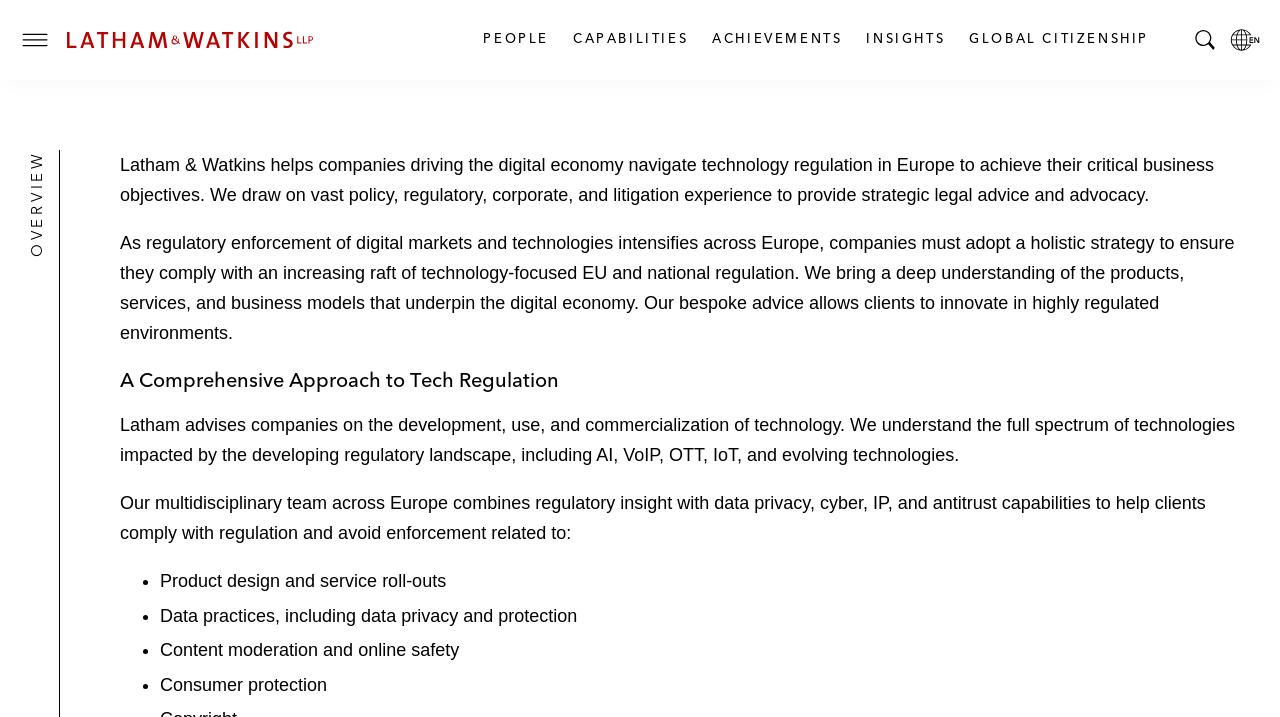Pinpoint the bounding box coordinates of the clickable area needed to execute the instruction: "Go to PEOPLE page". The coordinates should be specified as four float numbers between 0 and 1, i.e., [left, top, right, bottom].

[0.378, 0.041, 0.427, 0.071]